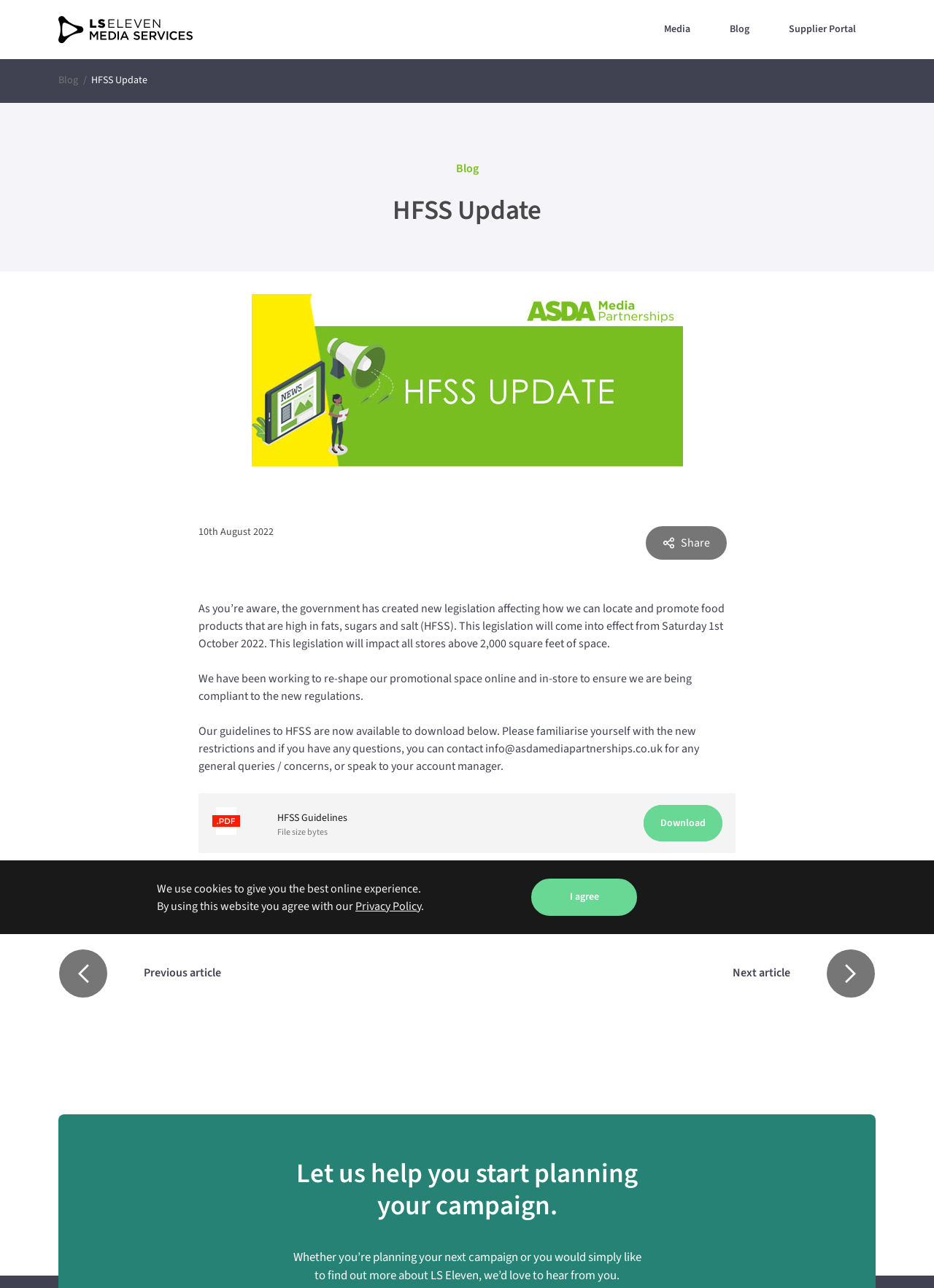Give an extensive and precise description of the webpage.

The webpage is about an HFSS update from Asda Media Partnerships. At the top, there is a notification about the use of cookies, with a link to the Privacy Policy. Below this, there is a button to agree to the terms. 

On the top-left corner, there is a logo image, and next to it, there are three links: Media, Blog, and Supplier Portal. Below these links, there are two more links: Blog and HFSS Update. 

The main content of the page starts with a heading "HFSS Update" and an image below it. The text explains that the government has created new legislation affecting the promotion of food products high in fats, sugars, and salt, which will come into effect from October 1st, 2022. 

The page then describes how Asda Media Partnerships has been working to re-shape their promotional space online and in-store to comply with the new regulations. There is a section that provides guidelines to HFSS, which can be downloaded below. 

At the bottom of the page, there are links to previous and next articles, each accompanied by an image. Finally, there is a heading that invites users to let Asda Media Partnerships help them start planning their campaign.